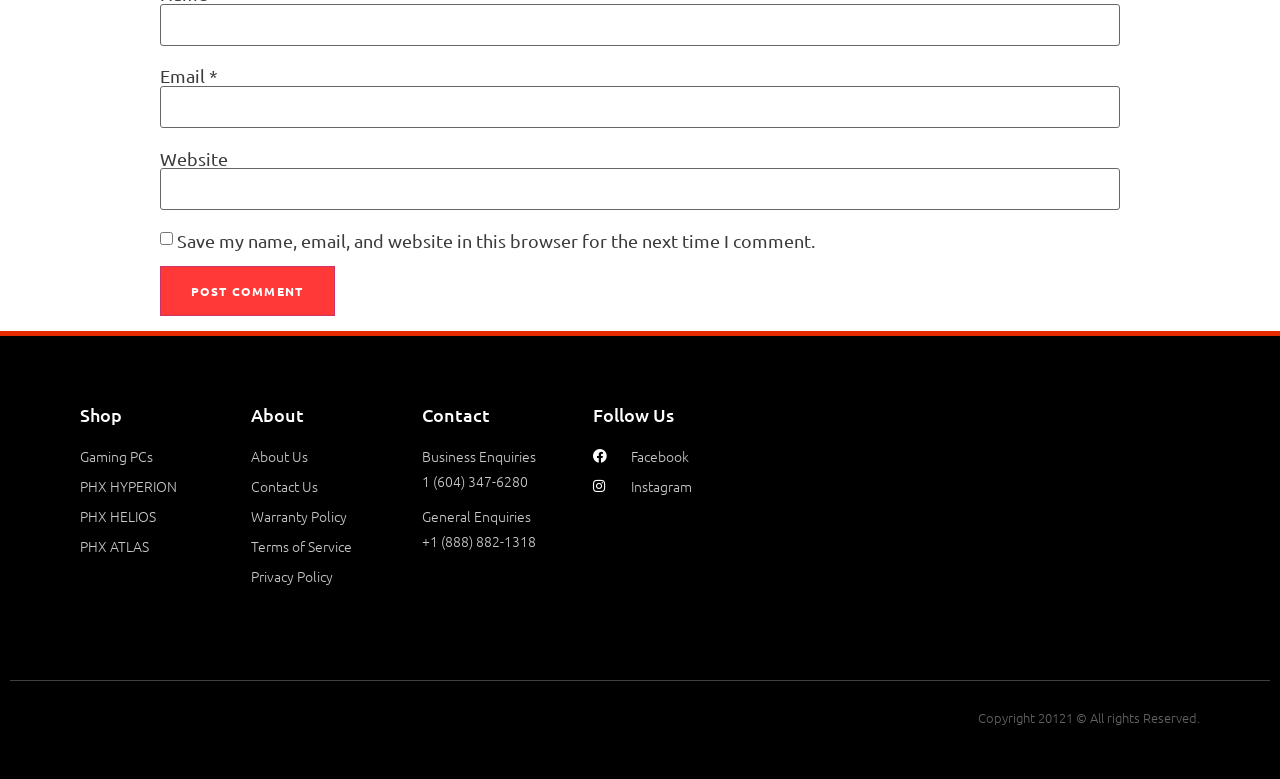What is the purpose of the checkbox?
From the details in the image, provide a complete and detailed answer to the question.

The checkbox is located below the 'Website' textbox and is labeled 'Save my name, email, and website in this browser for the next time I comment.' This suggests that its purpose is to save the user's comment information for future use.